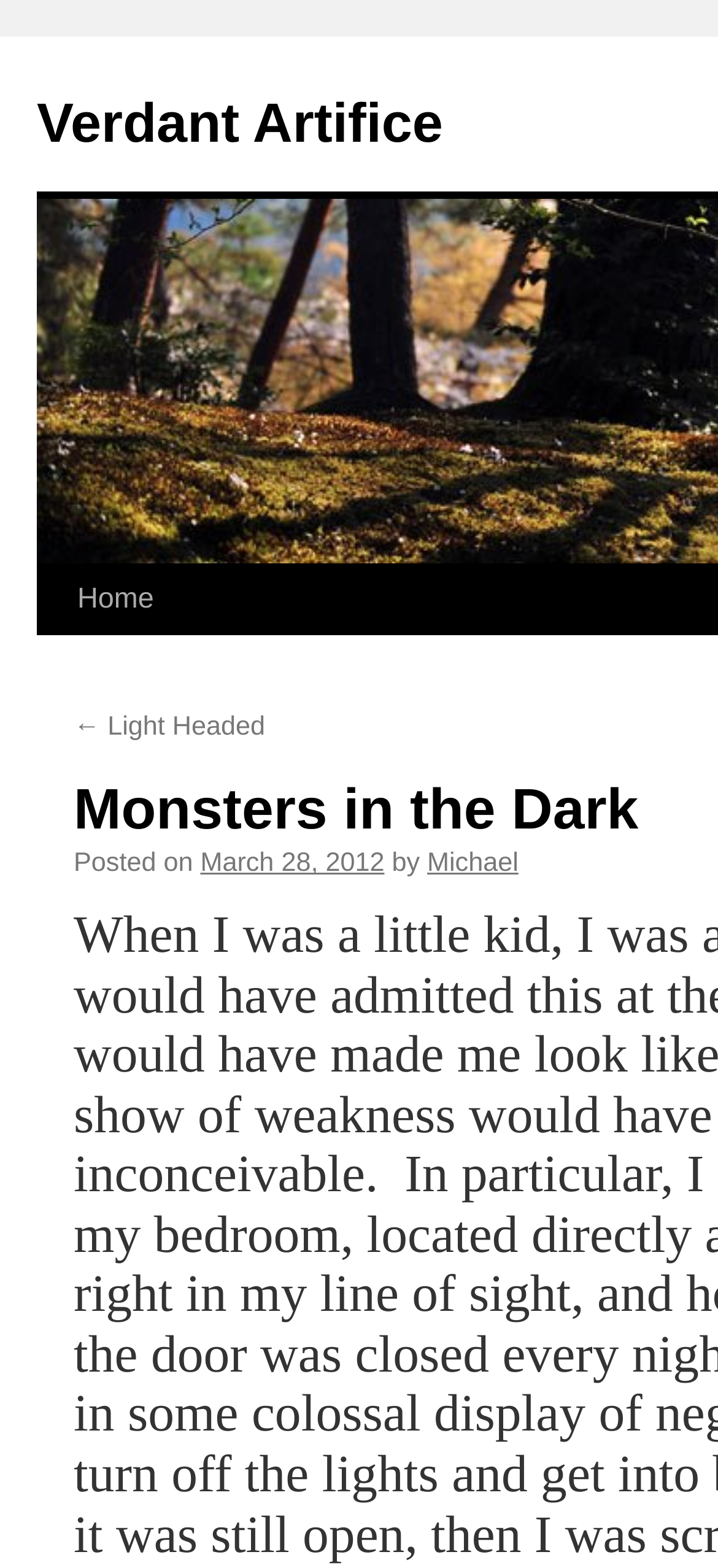Offer a detailed explanation of the webpage layout and contents.

The webpage is titled "Monsters in the Dark | Verdant Artifice". At the top left, there is a link to "Verdant Artifice". Below it, a "Skip to content" link is positioned. To the right of these links, a navigation menu is located, featuring a "Home" link. 

On the same horizontal level as the "Home" link, there is a "← Light Headed" link, which is slightly to the left. Below these navigation links, a blog post is displayed. The post's metadata is shown, including the text "Posted on" followed by the date "March 28, 2012", which is a link. The author's name, "Michael", is also displayed as a link, positioned to the right of the date.